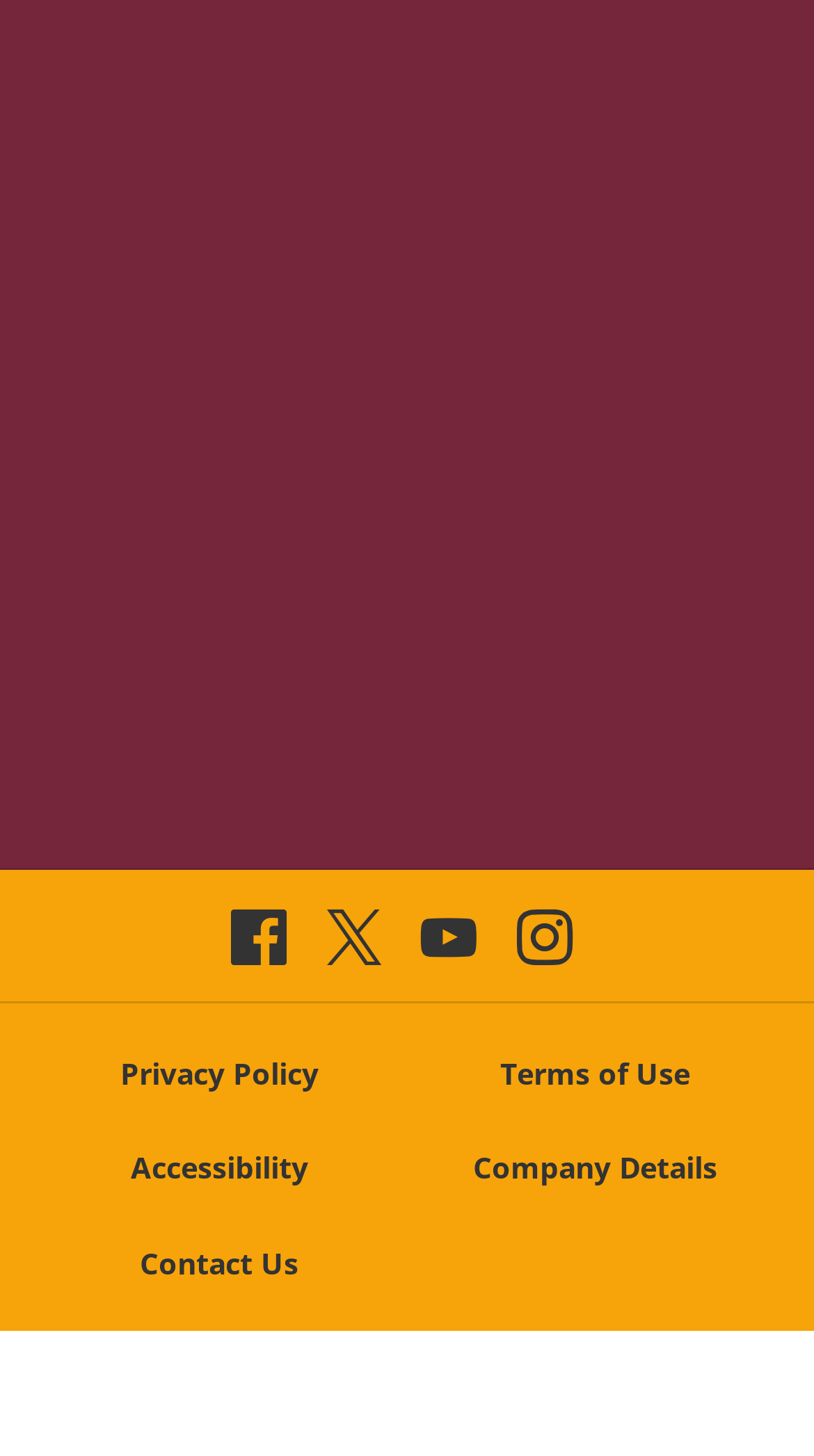Determine the bounding box coordinates for the clickable element required to fulfill the instruction: "read Privacy Policy". Provide the coordinates as four float numbers between 0 and 1, i.e., [left, top, right, bottom].

[0.145, 0.722, 0.394, 0.752]